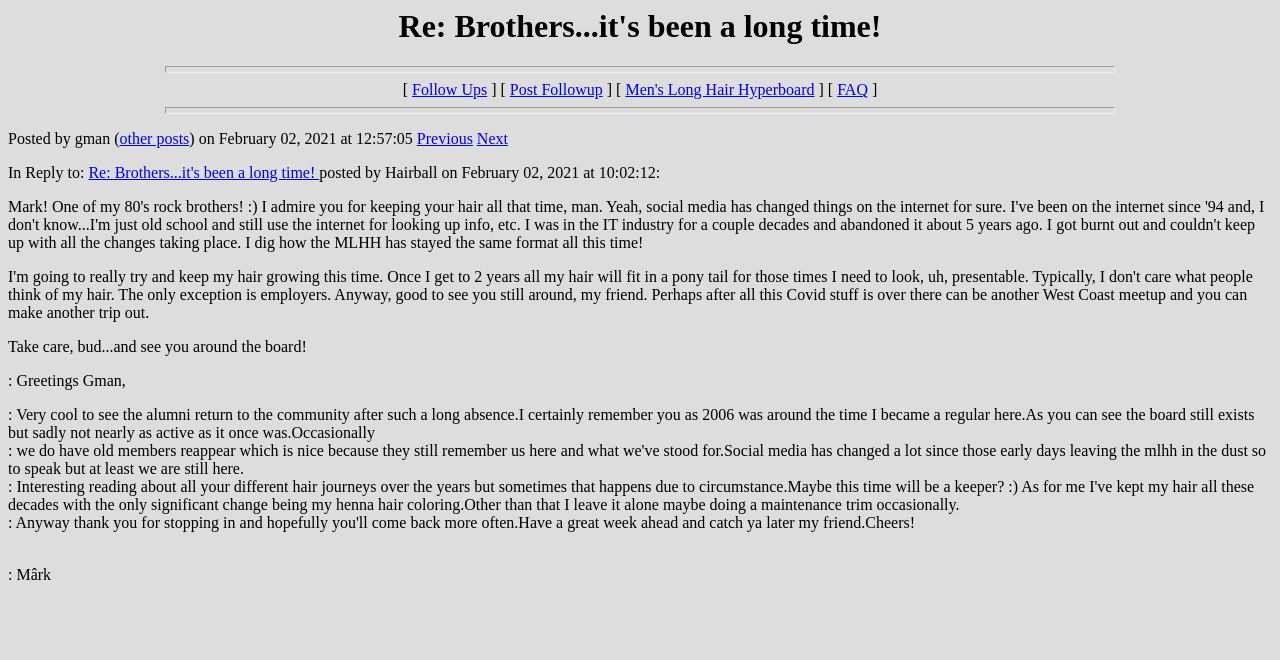Please determine the primary heading and provide its text.

Re: Brothers...it's been a long time!